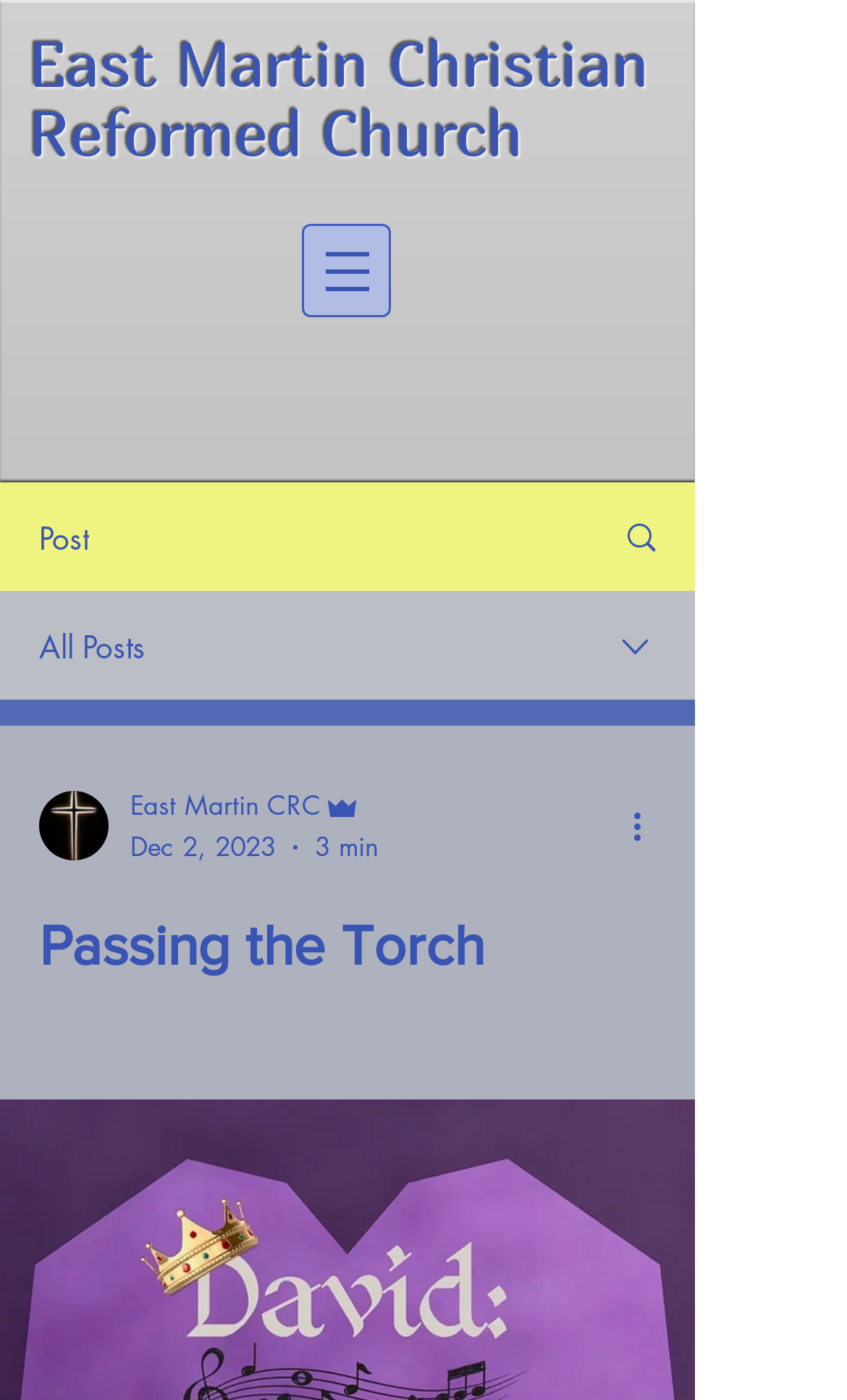Identify the bounding box coordinates for the UI element described as follows: aria-label="More actions". Use the format (top-left x, top-left y, bottom-right x, bottom-right y) and ensure all values are floating point numbers between 0 and 1.

[0.738, 0.571, 0.8, 0.608]